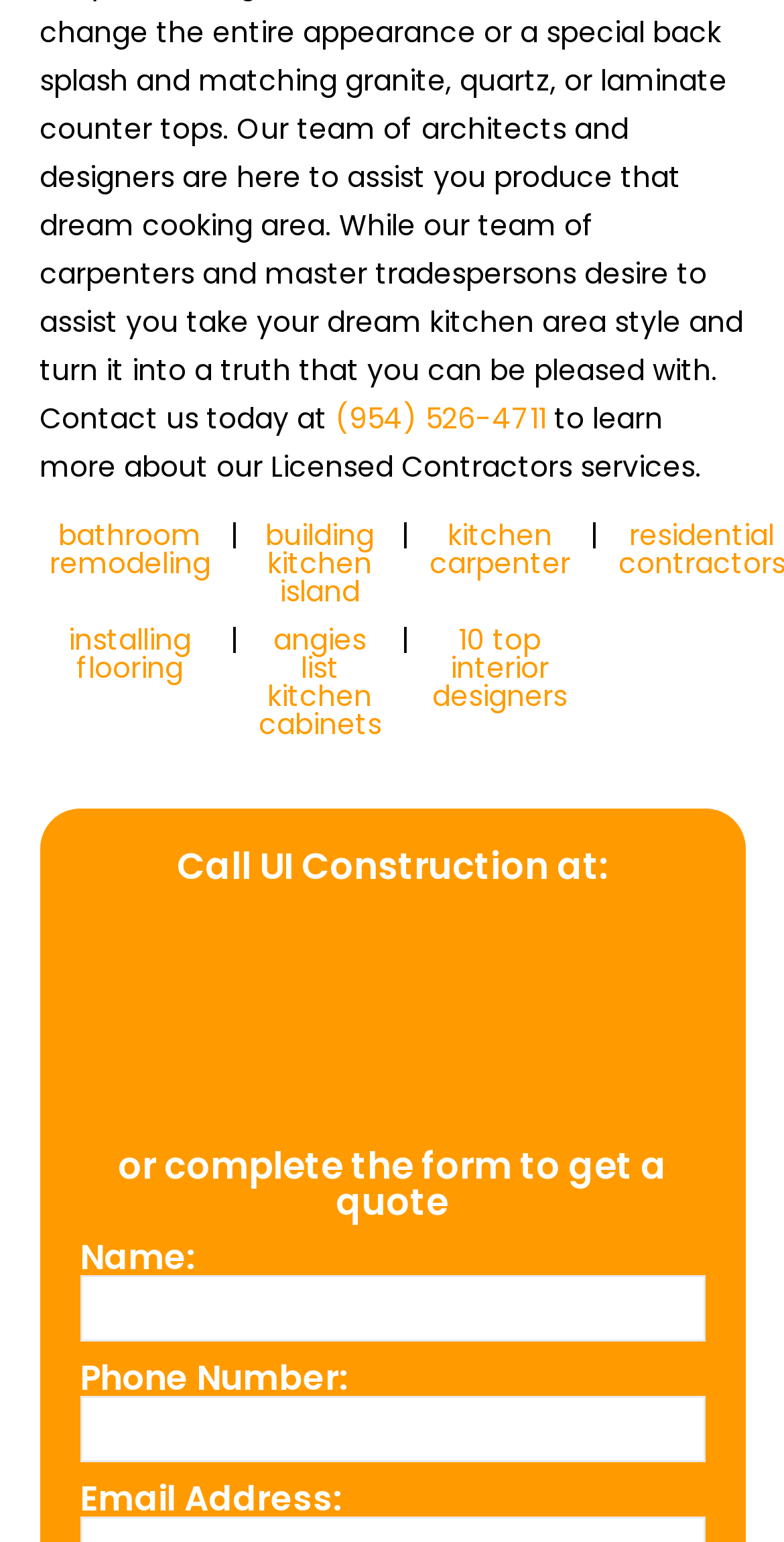Pinpoint the bounding box coordinates of the clickable area necessary to execute the following instruction: "click the 'bathroom remodeling' link". The coordinates should be given as four float numbers between 0 and 1, namely [left, top, right, bottom].

[0.063, 0.334, 0.268, 0.378]